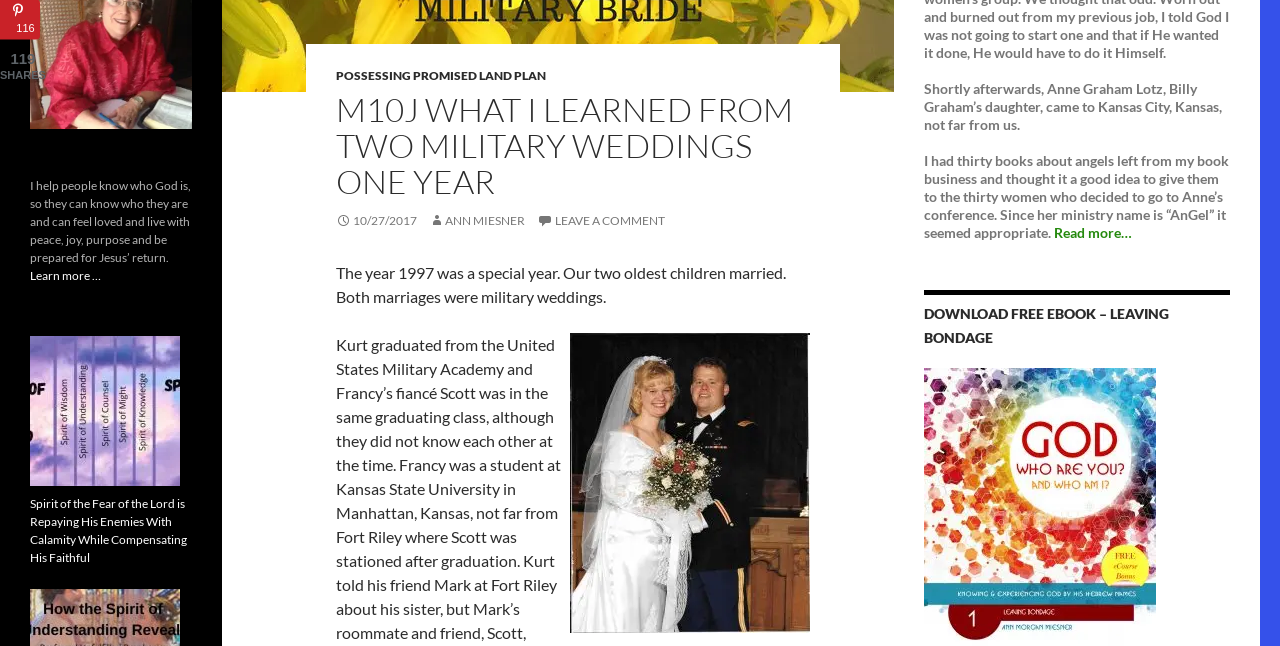Identify the bounding box coordinates of the HTML element based on this description: "10/27/2017".

[0.262, 0.33, 0.326, 0.353]